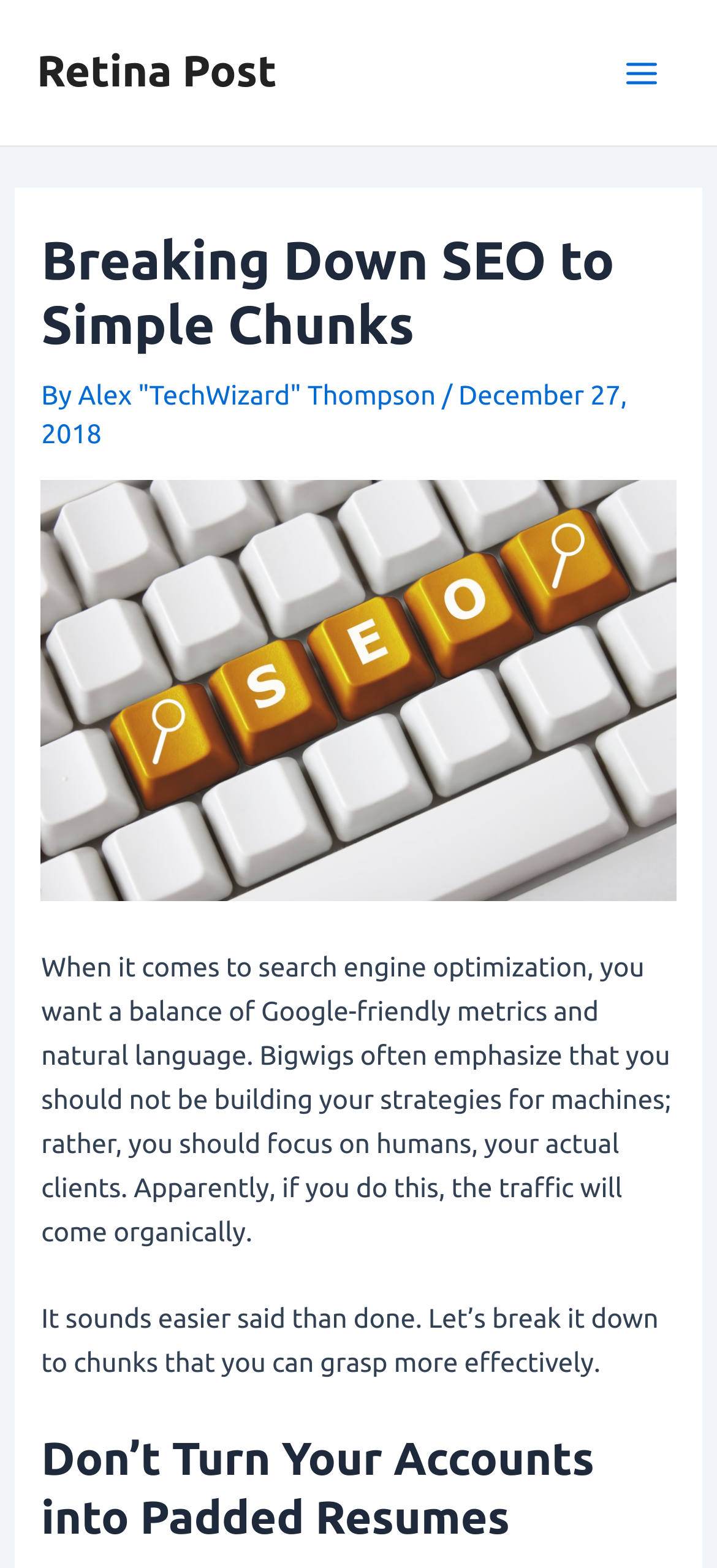Based on the description "aria-label="Menu"", find the bounding box of the specified UI element.

None